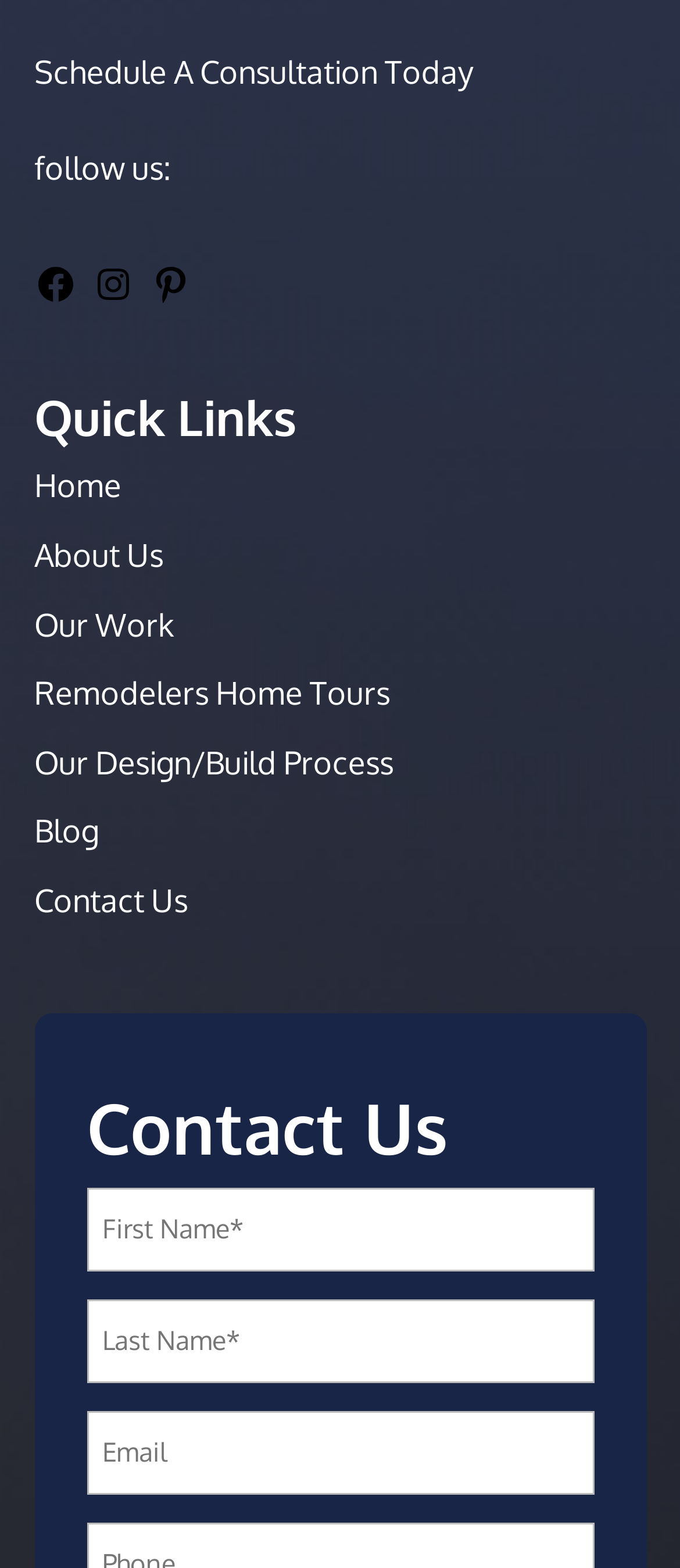What is the last field in the contact form?
From the details in the image, answer the question comprehensively.

The last field in the contact form is 'Phone' which is a static text element located at the bottom of the form, indicating that users are required to provide their phone number as part of the contact information.